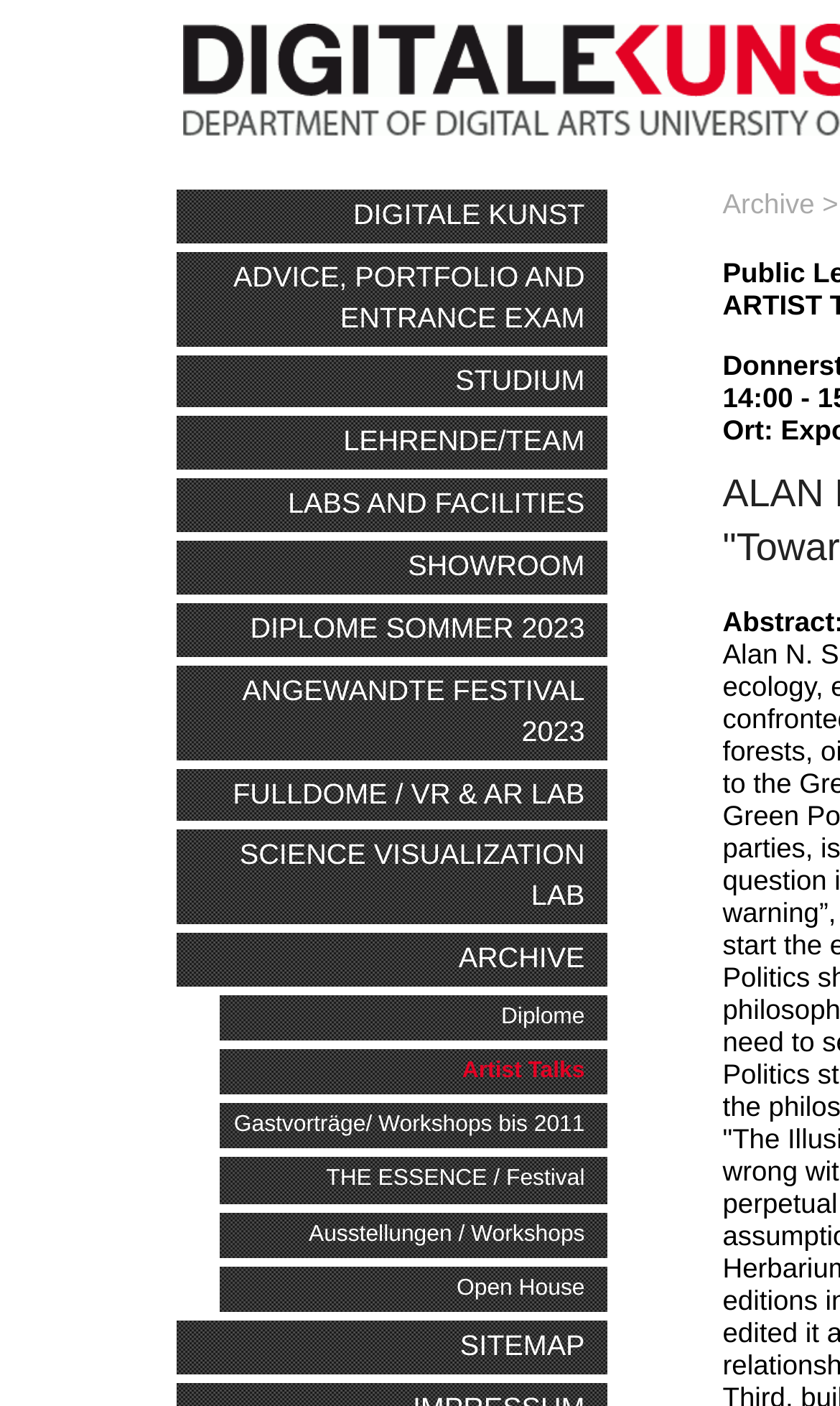Show the bounding box coordinates for the HTML element as described: "Archive".

[0.209, 0.664, 0.722, 0.702]